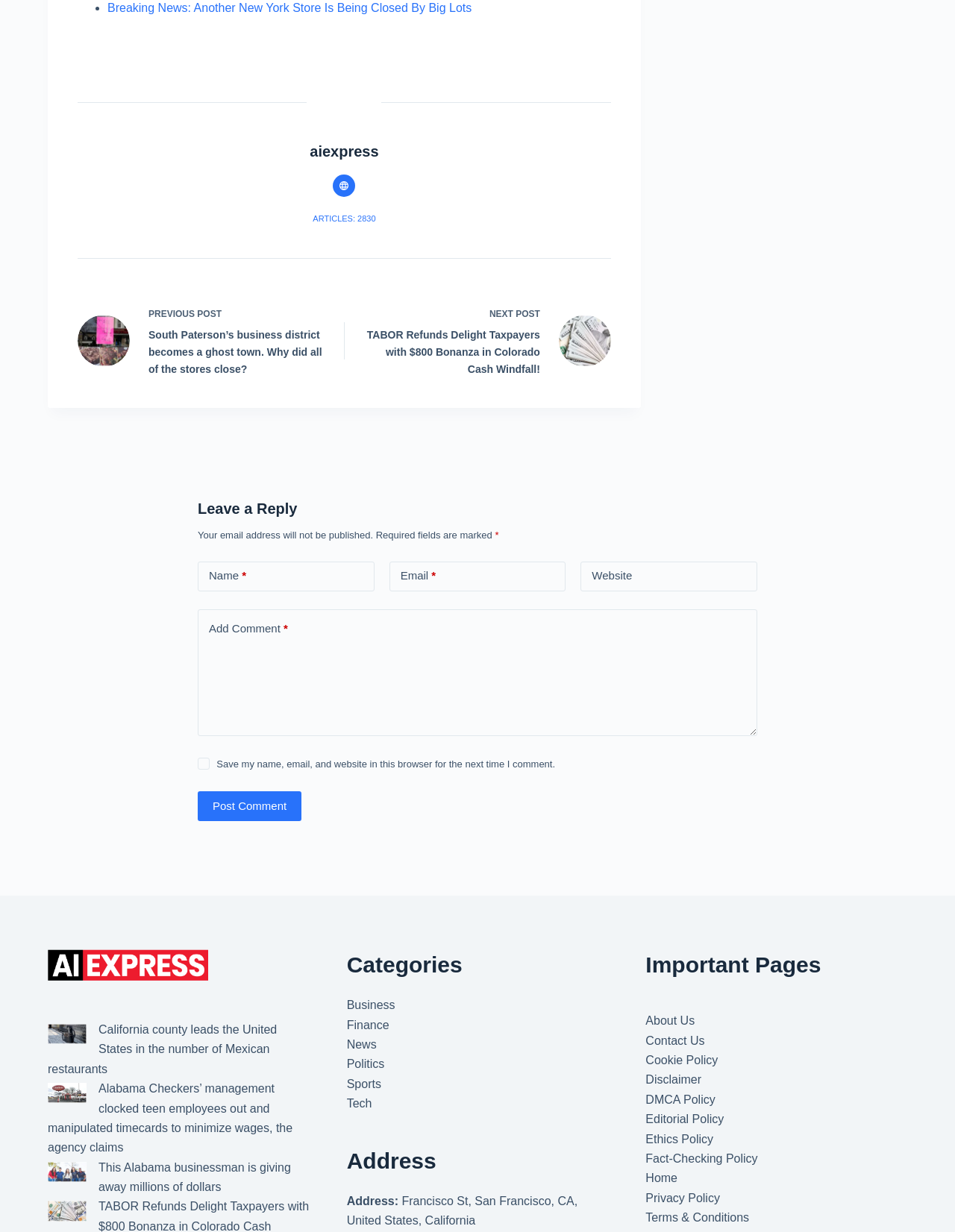Please give a concise answer to this question using a single word or phrase: 
What is the topic of the previous post?

South Paterson's business district